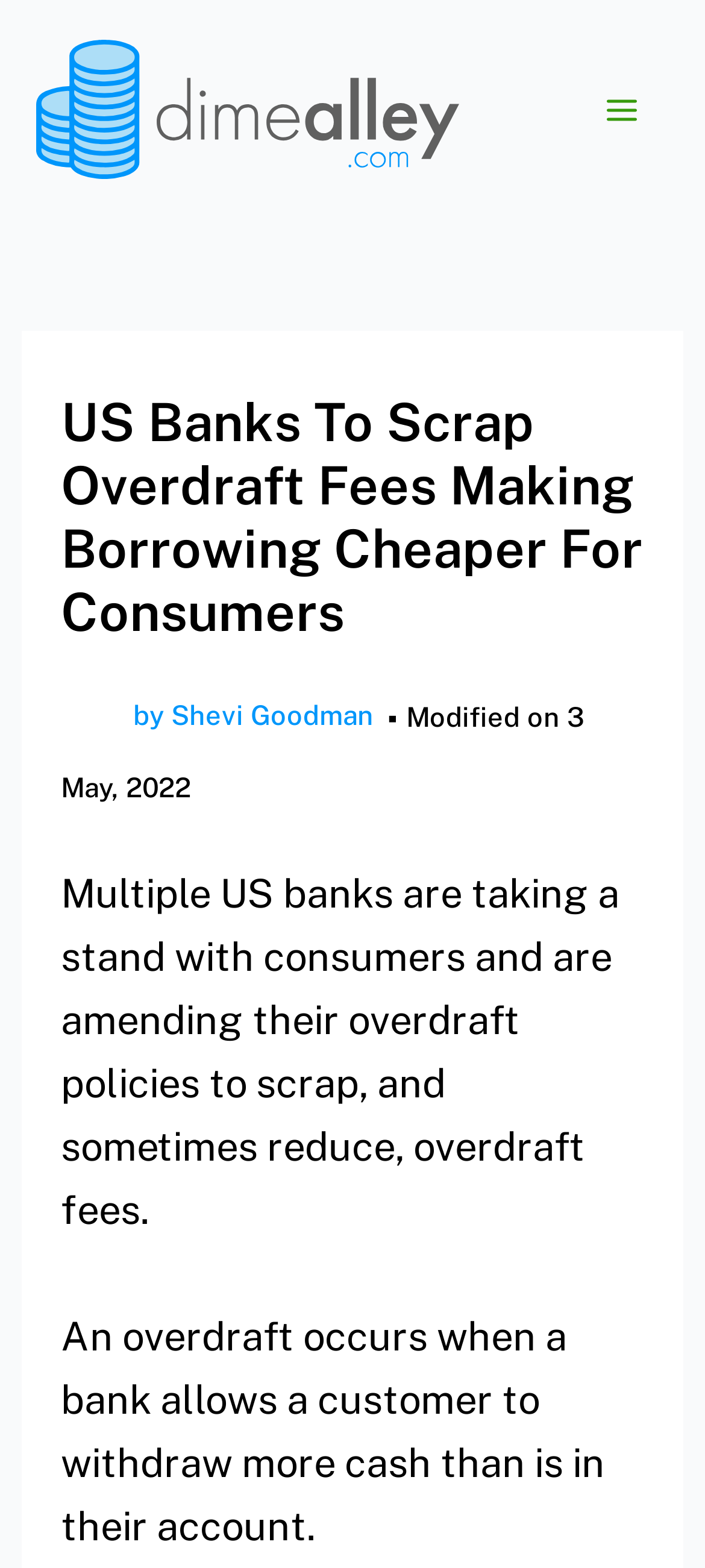Identify and extract the heading text of the webpage.

US Banks To Scrap Overdraft Fees Making Borrowing Cheaper For Consumers